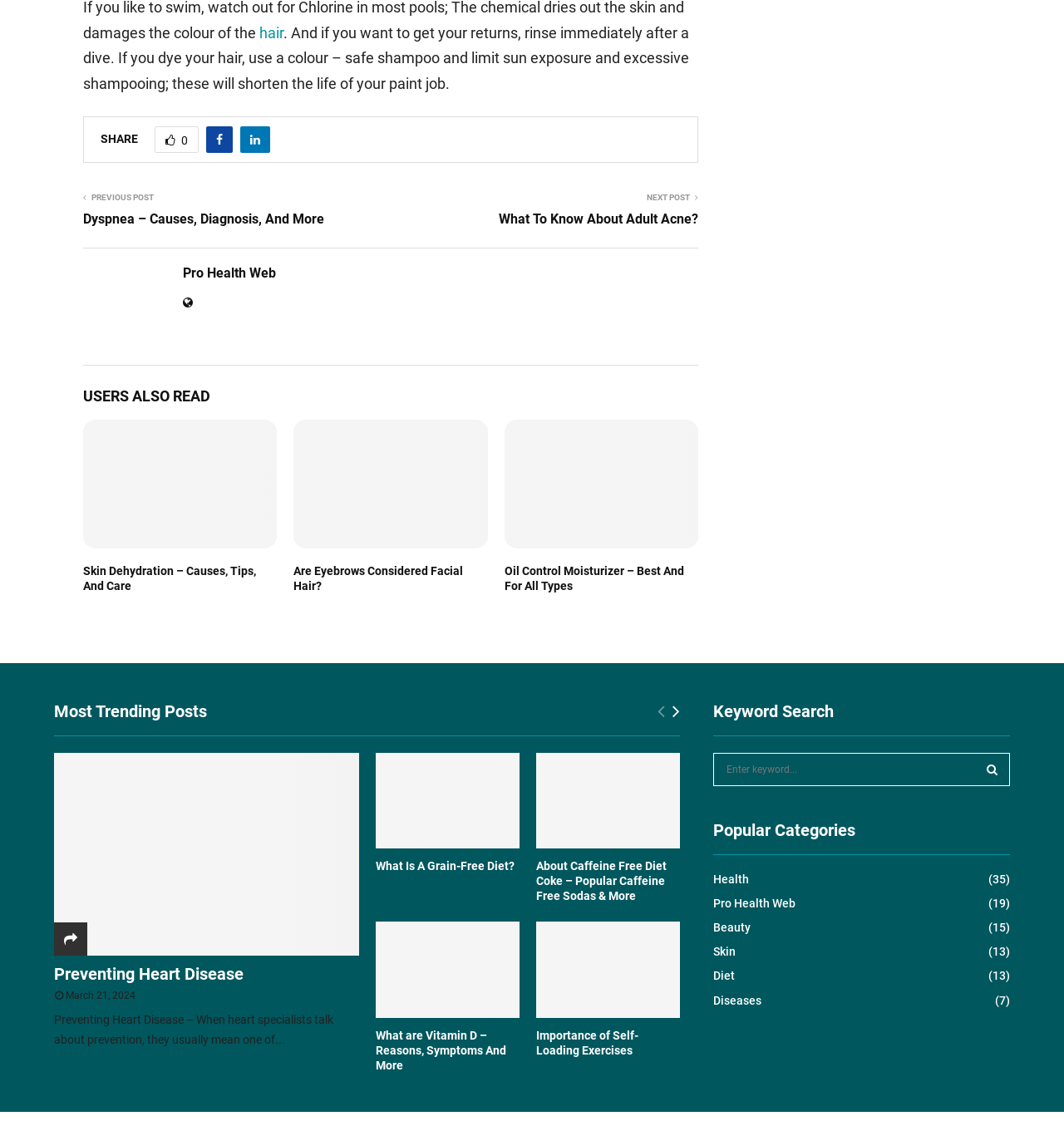Locate the bounding box coordinates of the element I should click to achieve the following instruction: "Click on the 'Pro Health Web' link".

[0.172, 0.236, 0.259, 0.252]